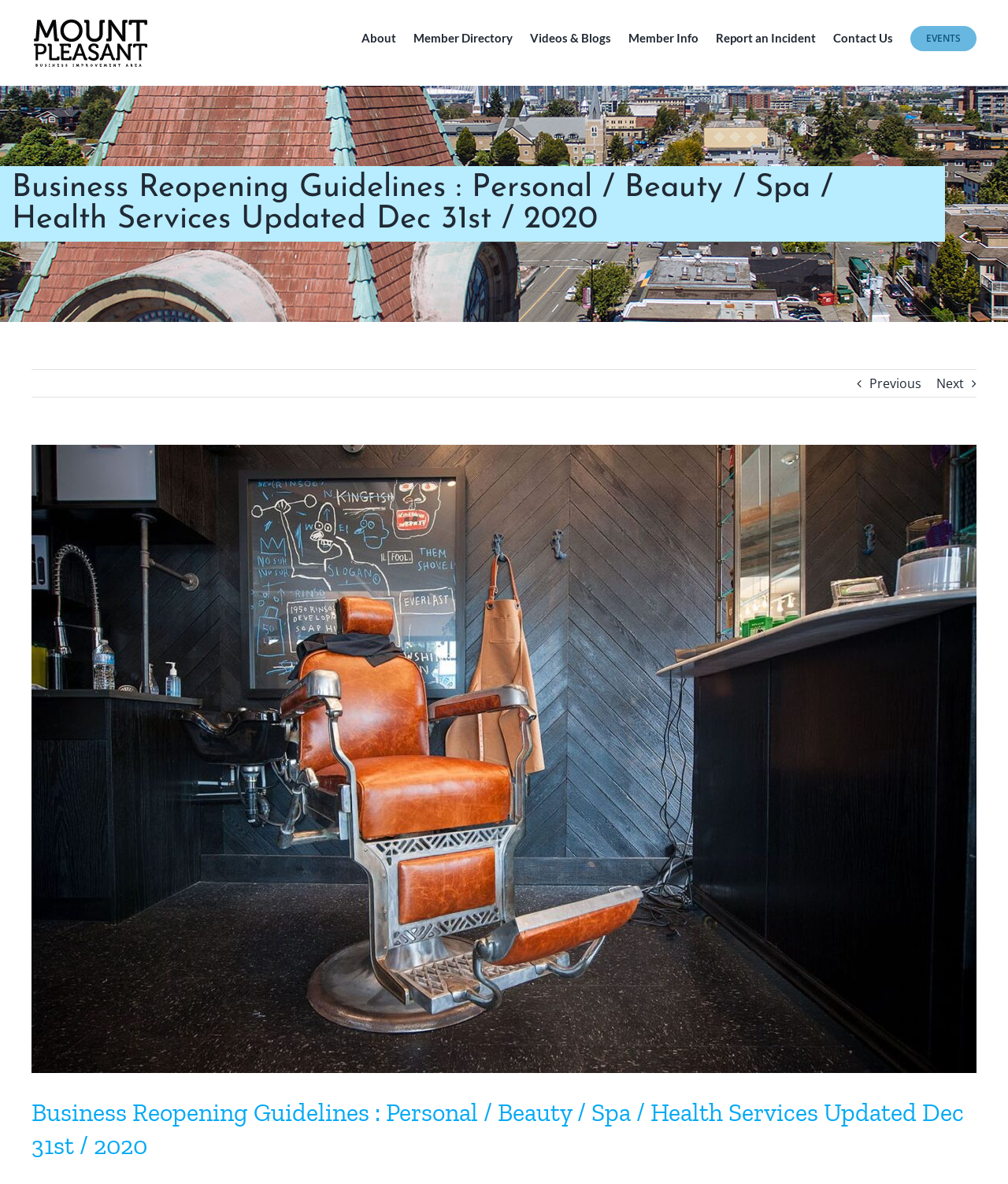Locate and extract the headline of this webpage.

Business Reopening Guidelines : Personal / Beauty / Spa / Health Services Updated Dec 31st / 2020